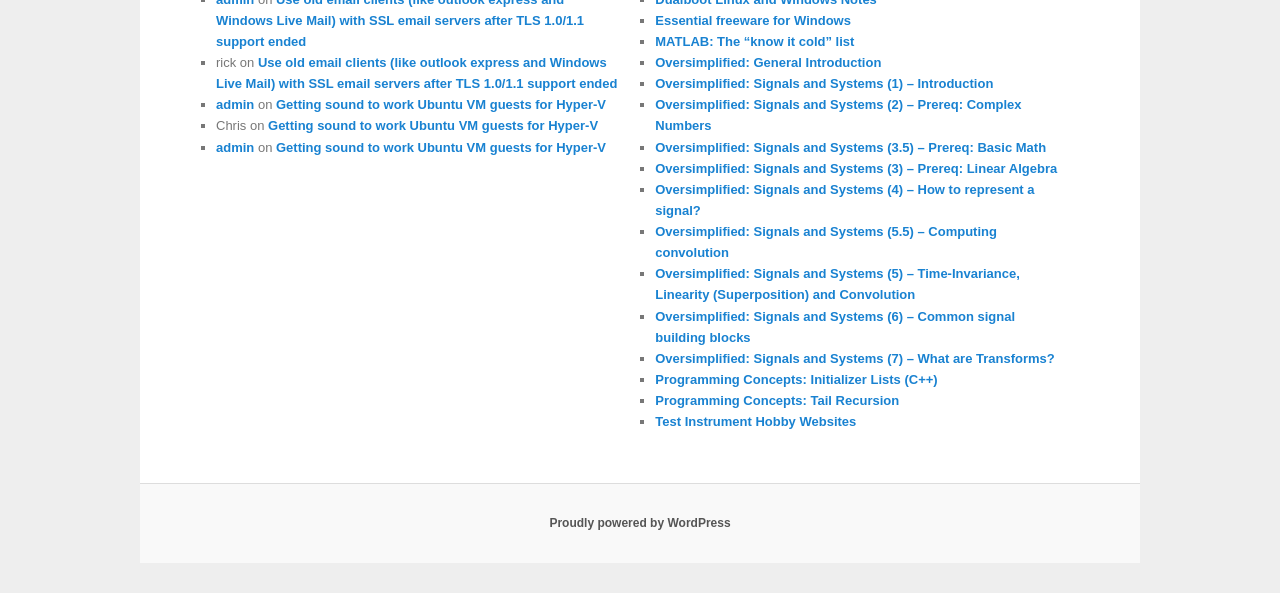Given the description "Register Now", provide the bounding box coordinates of the corresponding UI element.

None